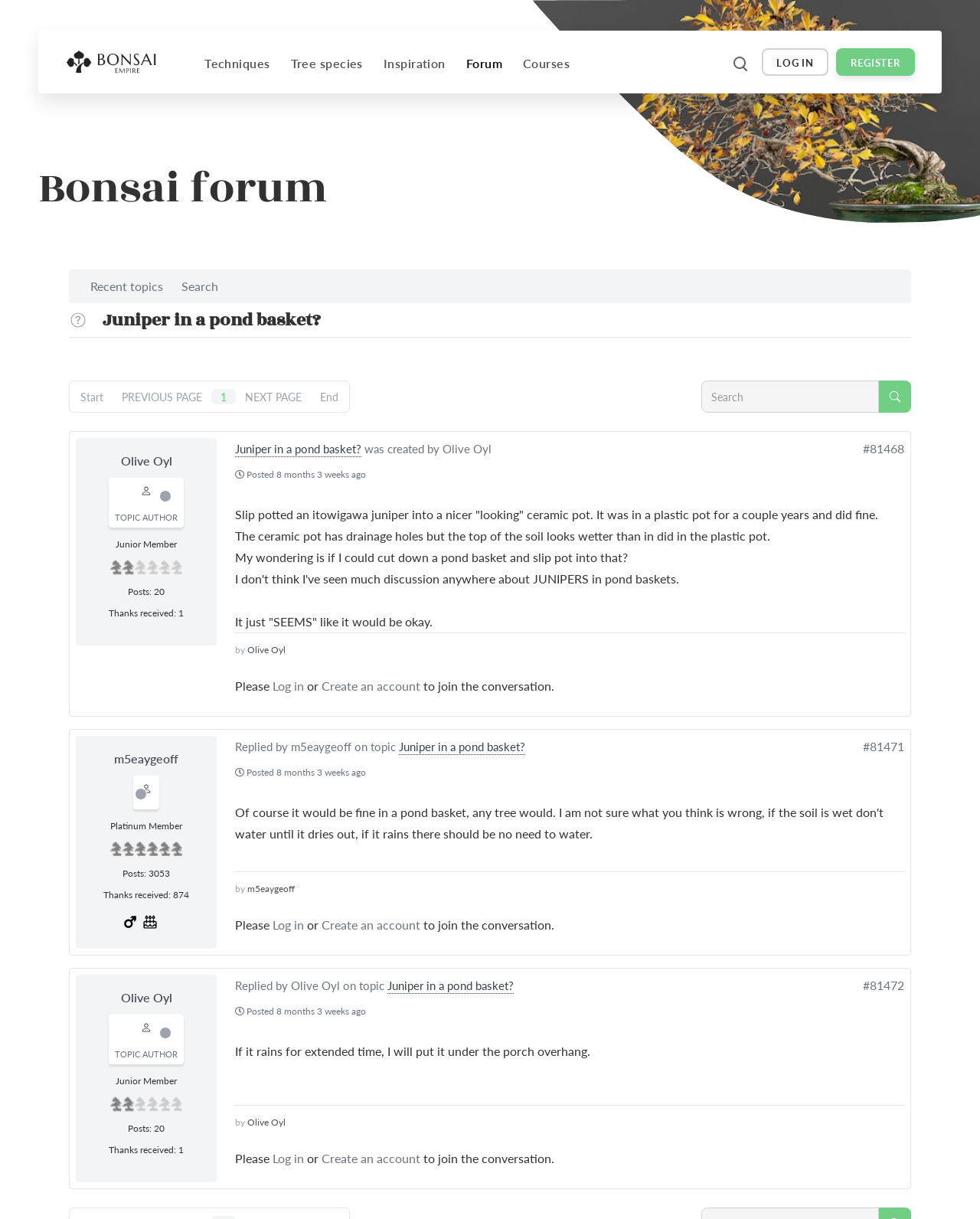Locate the bounding box coordinates of the element that needs to be clicked to carry out the instruction: "View the 'Juniper Bonsai' care guide". The coordinates should be given as four float numbers ranging from 0 to 1, i.e., [left, top, right, bottom].

[0.302, 0.126, 0.382, 0.14]